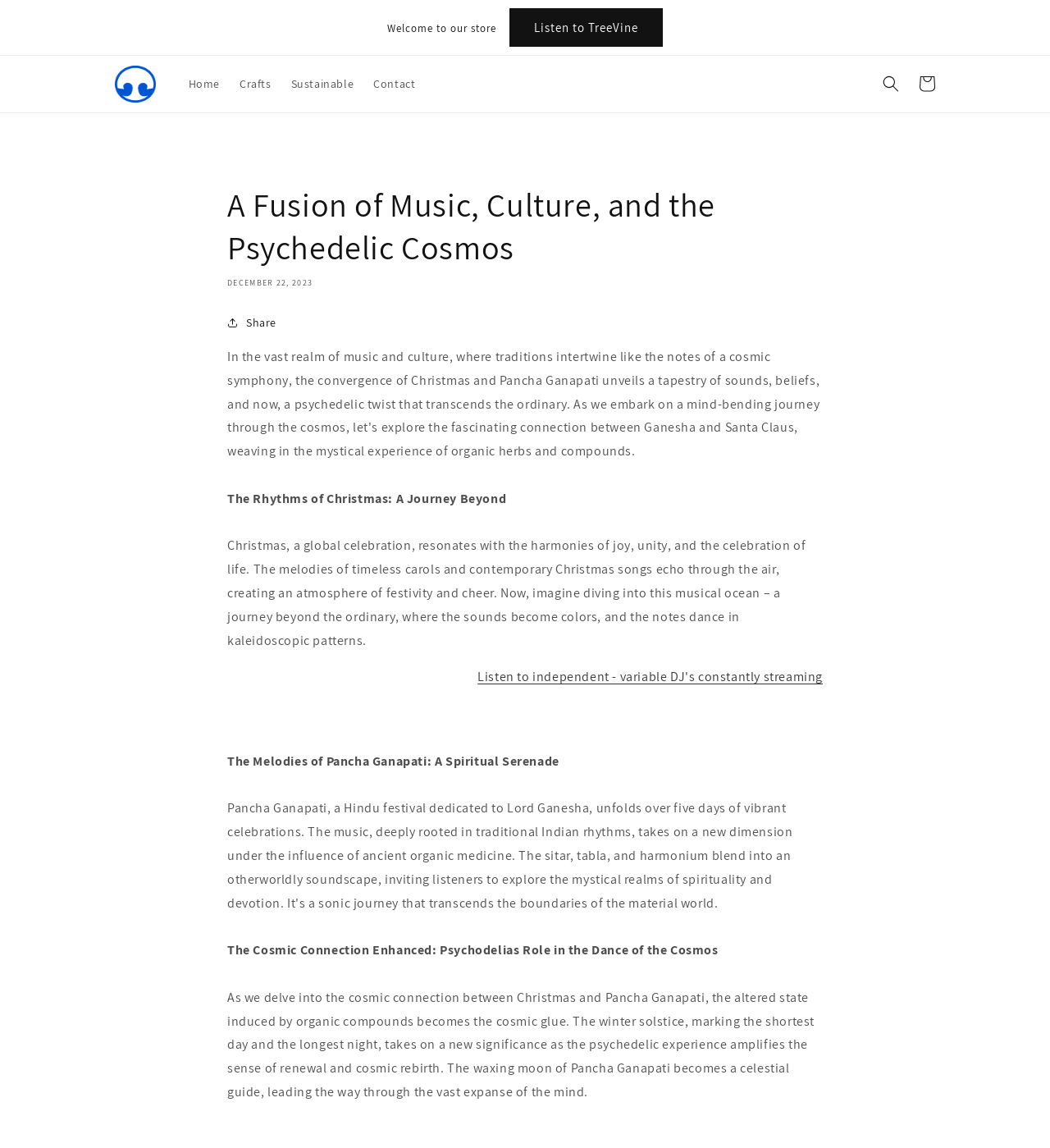Could you find the bounding box coordinates of the clickable area to complete this instruction: "Share"?

[0.216, 0.272, 0.263, 0.29]